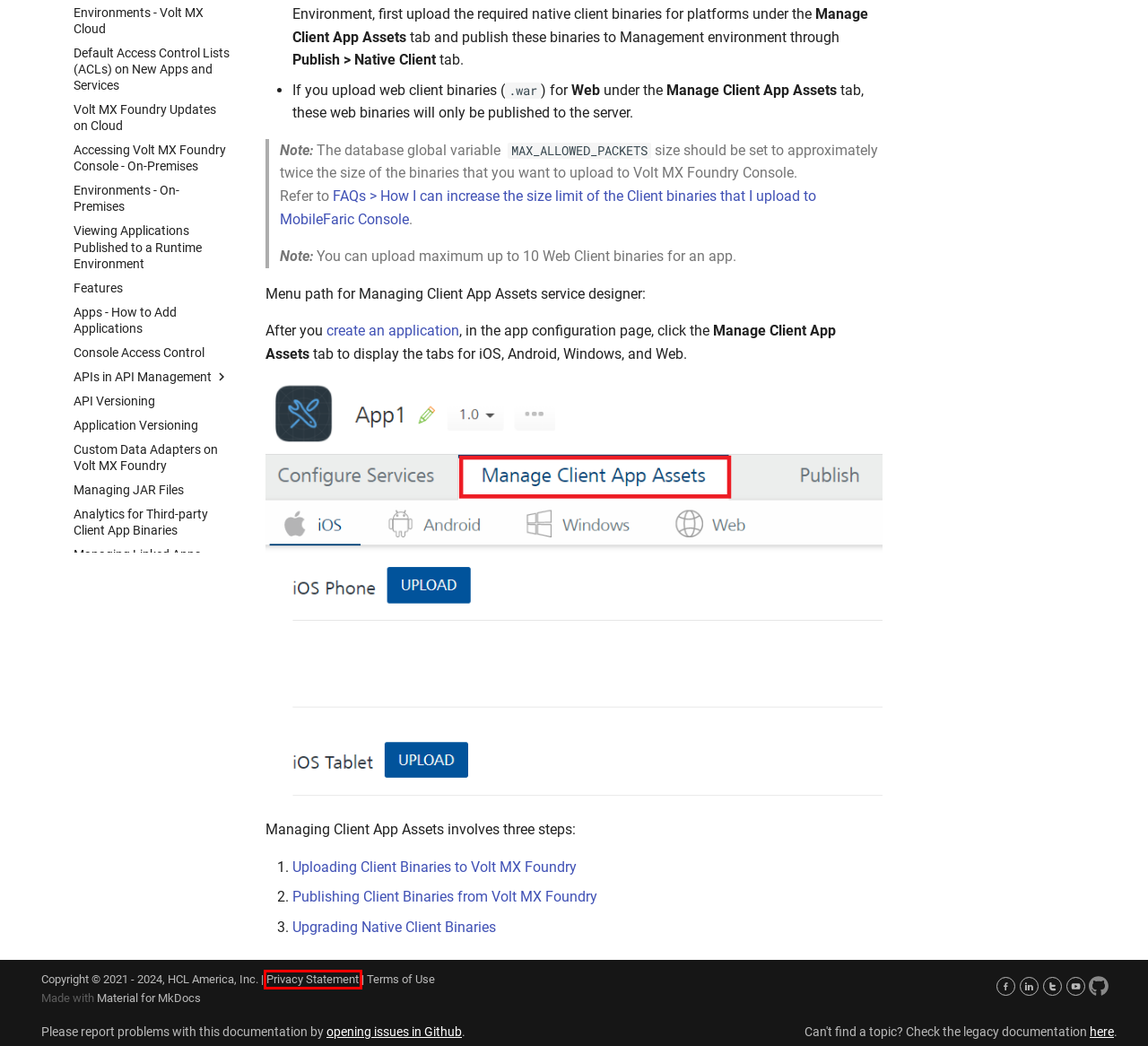Check out the screenshot of a webpage with a red rectangle bounding box. Select the best fitting webpage description that aligns with the new webpage after clicking the element inside the bounding box. Here are the candidates:
A. Material for MkDocs
B. Fundamentals | Volt MX
C. Introducing Volt MX - HCL Volt MX Documentation V9.5
D. Issues · HCL-TECH-SOFTWARE/volt-mx-docs · GitHub
E. HCL Software · GitHub
F. HCLSoftware
G. Main Home | Volt MX
H. HCL knowledge article search - Customer Support

F